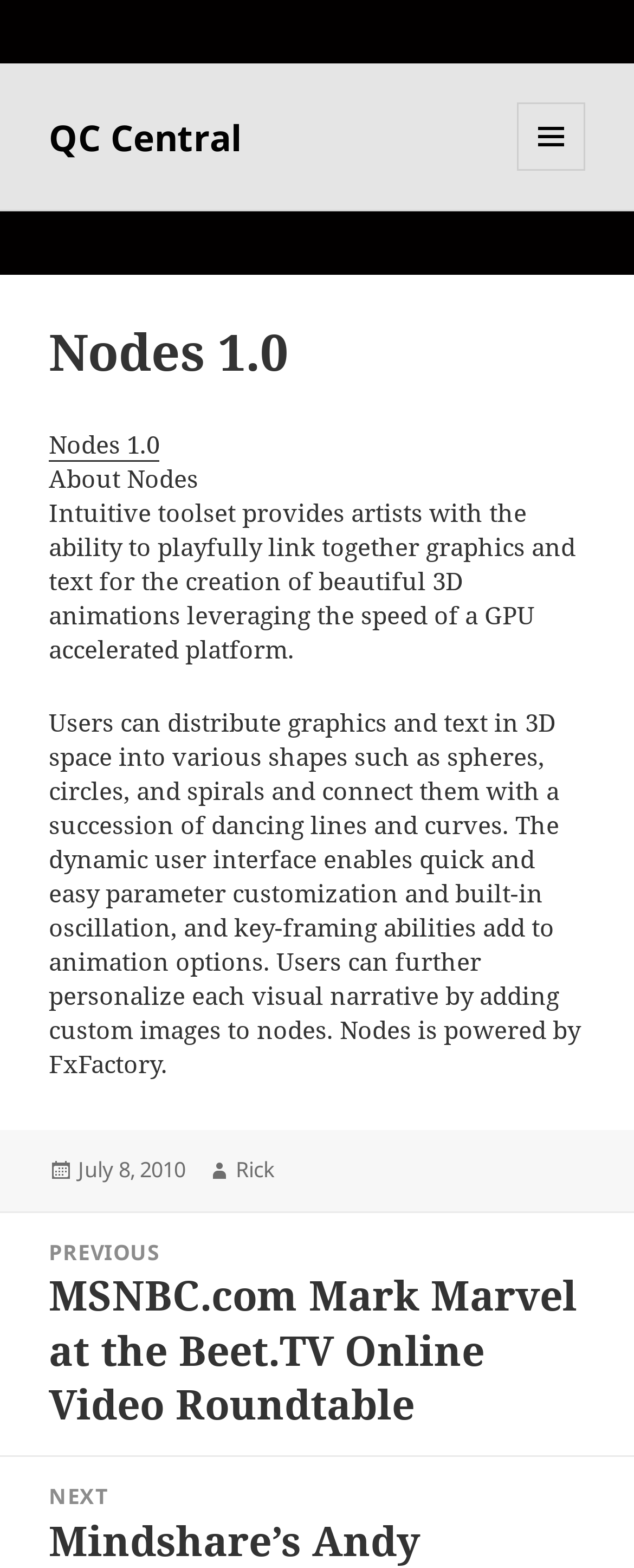Generate a comprehensive description of the contents of the webpage.

The webpage is about Nodes 1.0, an intuitive toolset for creating 3D animations. At the top left, there is a link to "QC Central". On the top right, there is a button with a menu icon, which is not expanded. Below the button, there is a large article section that occupies most of the page. 

At the top of the article section, there is a header with the title "Nodes 1.0". Below the title, there is a link to "Nodes 1.0" and a brief description "About Nodes". The description is followed by a longer paragraph that explains the features of Nodes, including its ability to create 3D animations, customize parameters, and add custom images. 

Below the main description, there is a footer section that contains metadata about the post. On the left, there is a "Posted on" label with a link to the date "July 8, 2010". On the right, there is an "Author" label with a link to the author "Rick". At the very bottom of the page, there is a link to a previous post titled "MSNBC.com Mark Marvel at the Beet.TV Online Video Roundtable".